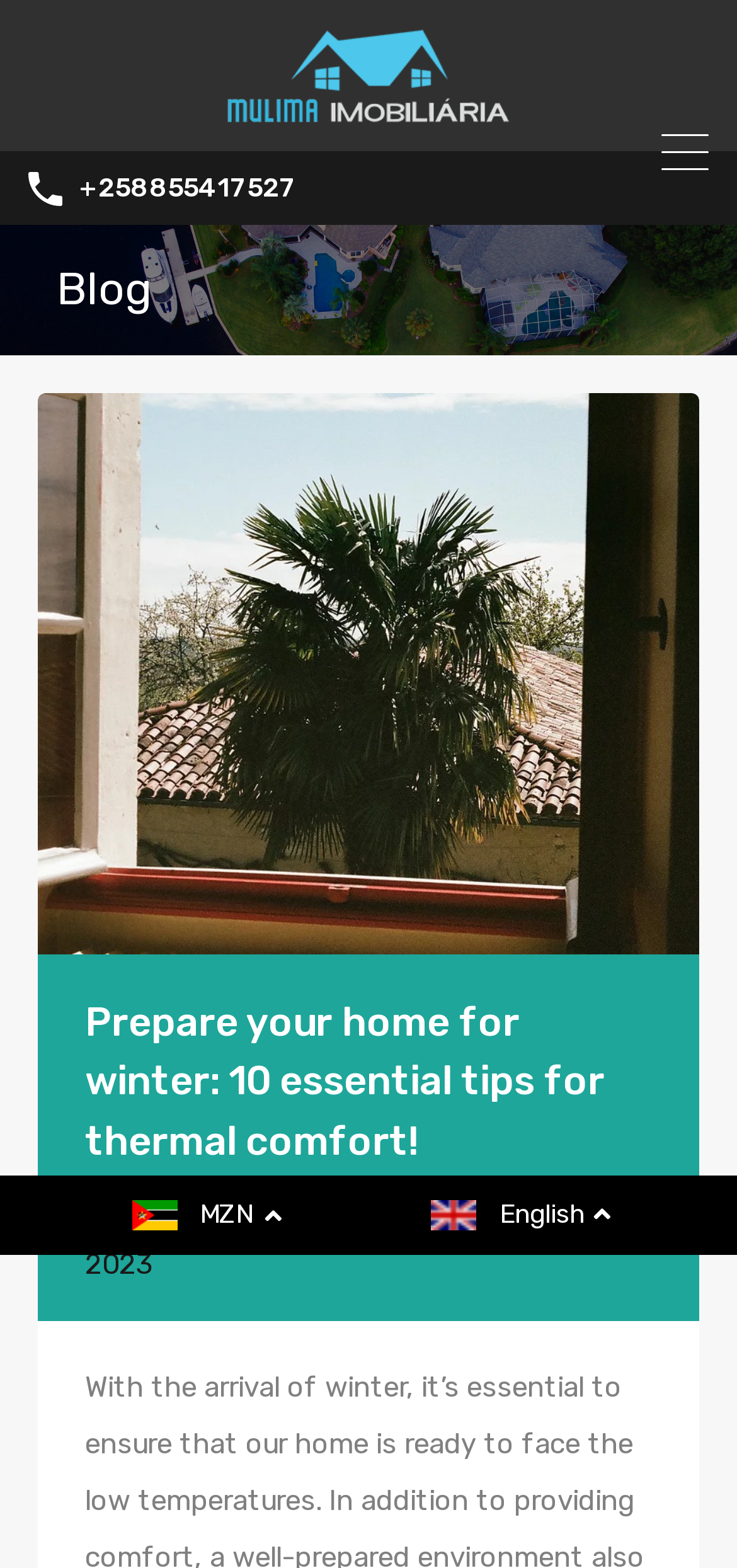Utilize the information from the image to answer the question in detail:
What is the topic of the blog post?

The topic of the blog post can be determined by looking at the heading 'Prepare your home for winter: 10 essential tips for thermal comfort!' which suggests that the post is about preparing one's home for the winter season.